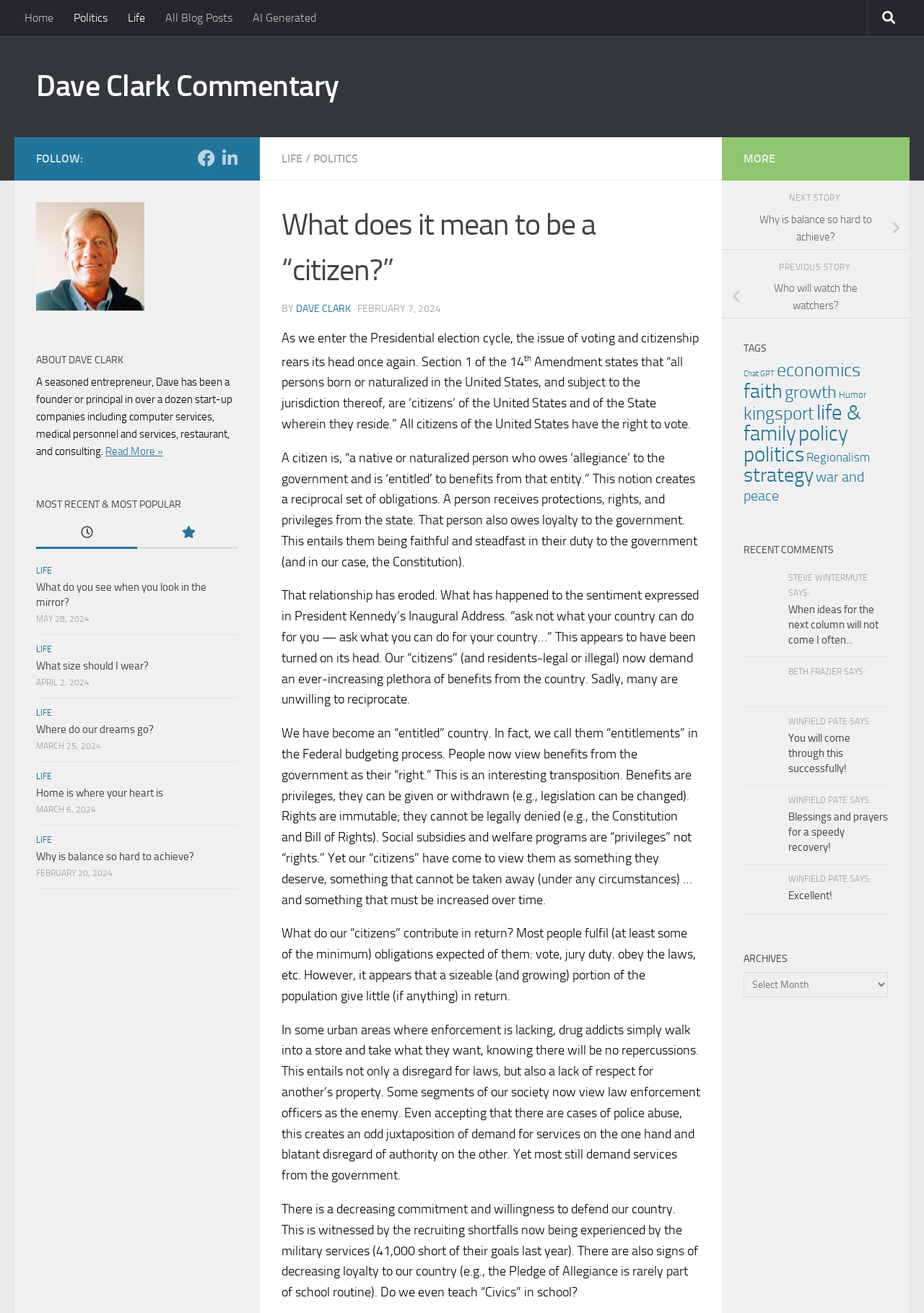How many start-up companies has Dave Clark founded or been a principal in?
Please provide a comprehensive answer based on the details in the screenshot.

According to the 'ABOUT DAVE CLARK' section, Dave Clark has been a founder or principal in over a dozen start-up companies, including computer services, medical personnel and services, restaurant, and consulting.